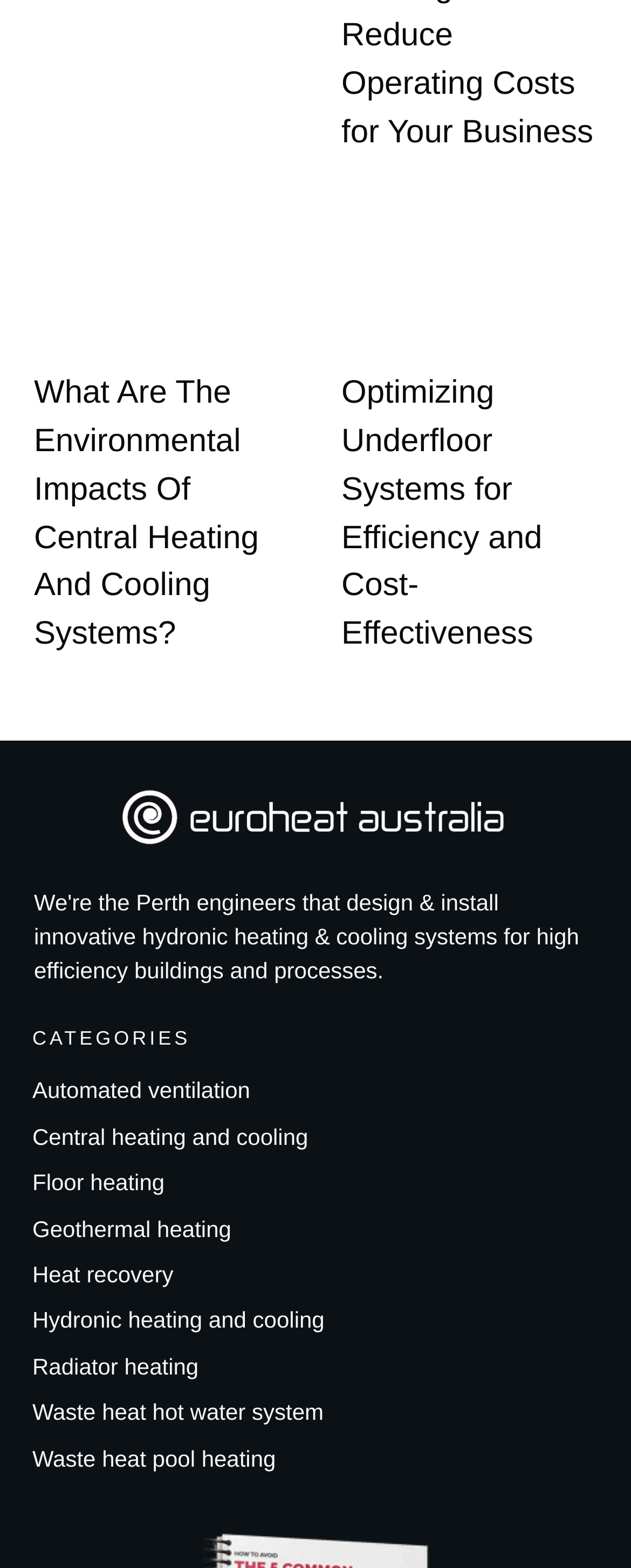Please locate the bounding box coordinates of the region I need to click to follow this instruction: "Click on the link to learn about environmental impacts of central heating and cooling systems".

[0.051, 0.131, 0.462, 0.224]